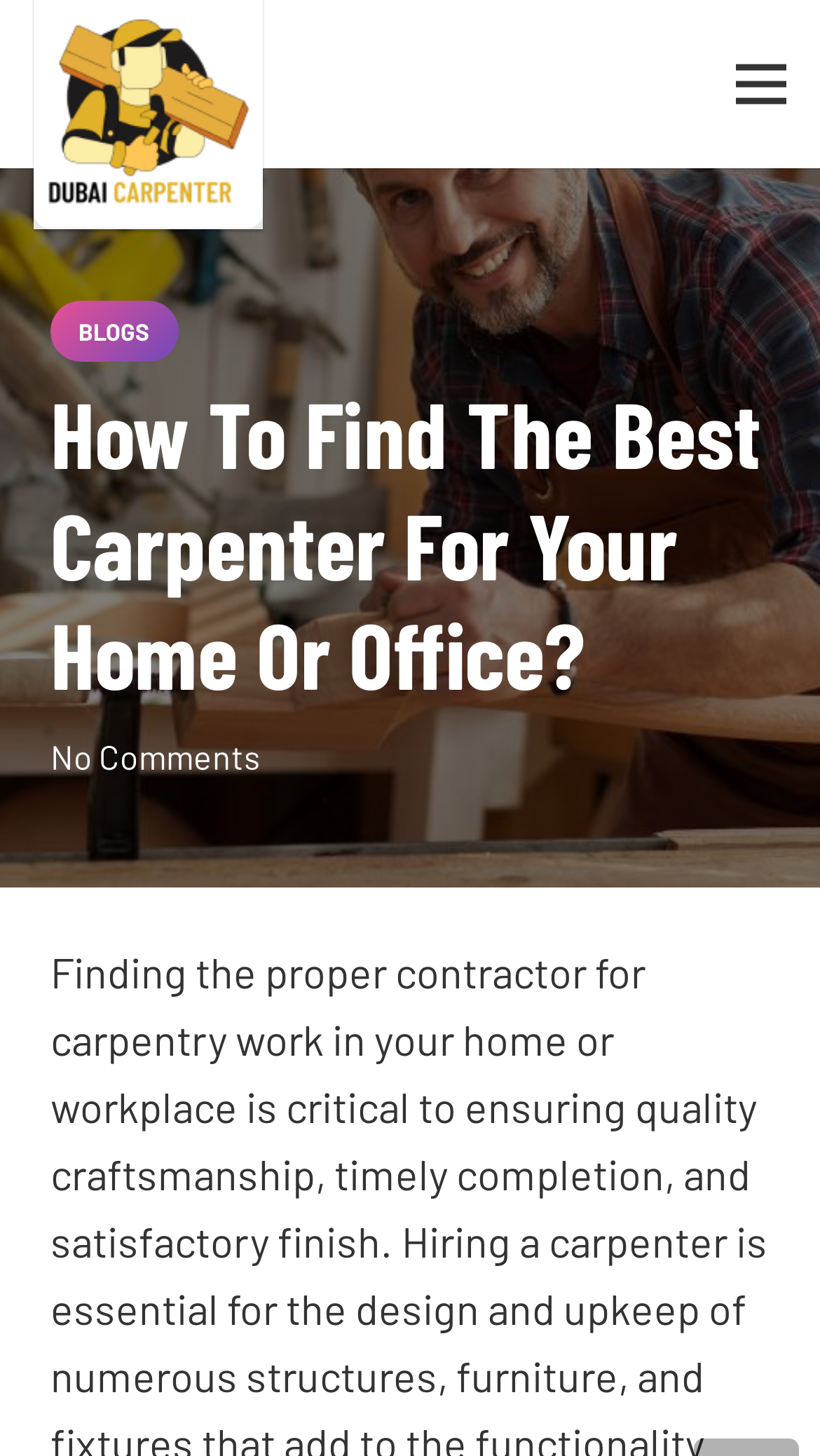What is the main heading displayed on the webpage? Please provide the text.

How To Find The Best Carpenter For Your Home Or Office?